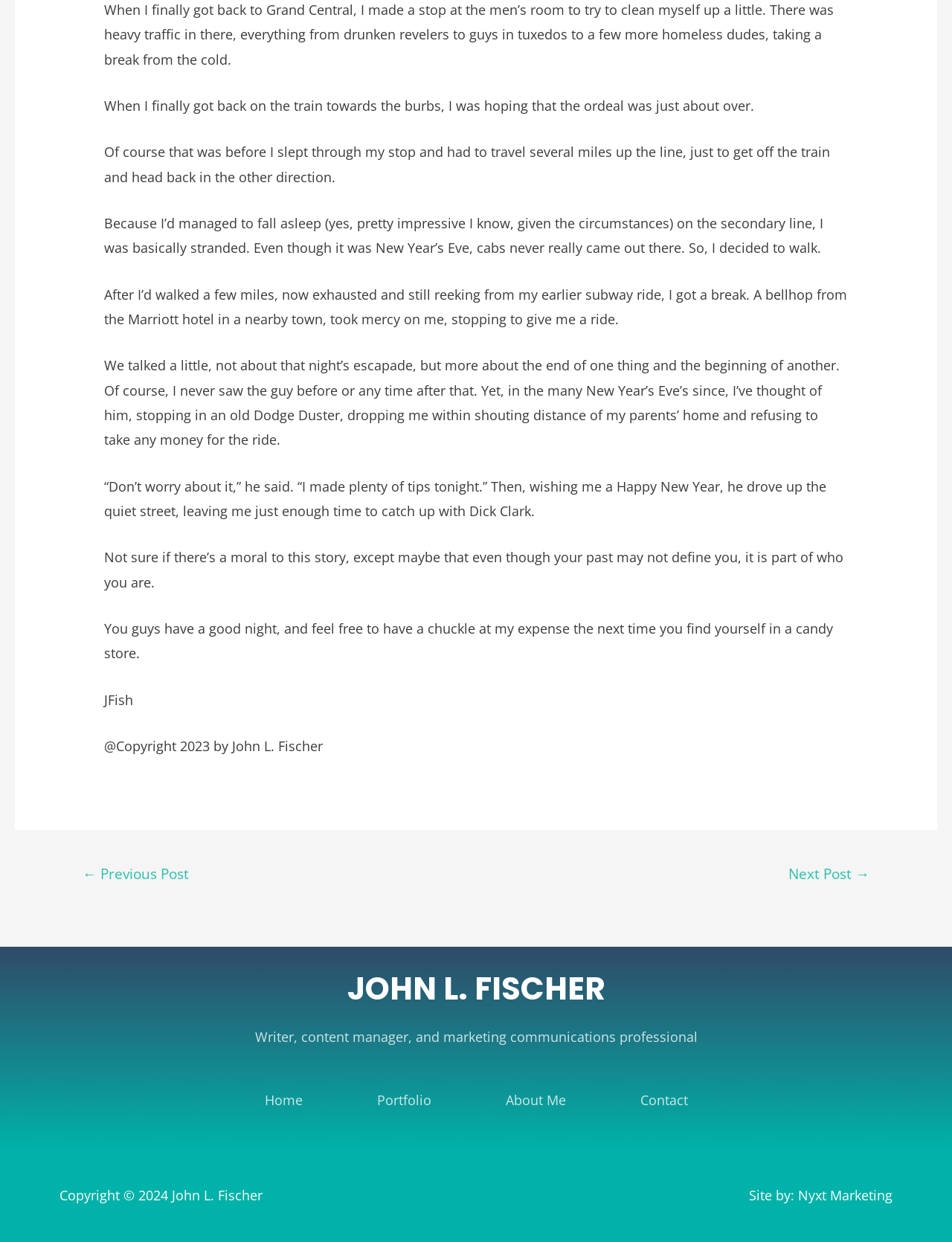What is the name of the hotel where the bellhop worked?
Please respond to the question with as much detail as possible.

I determined the answer by reading the story, which mentions that the bellhop who gave the author a ride worked at the Marriott hotel in a nearby town.